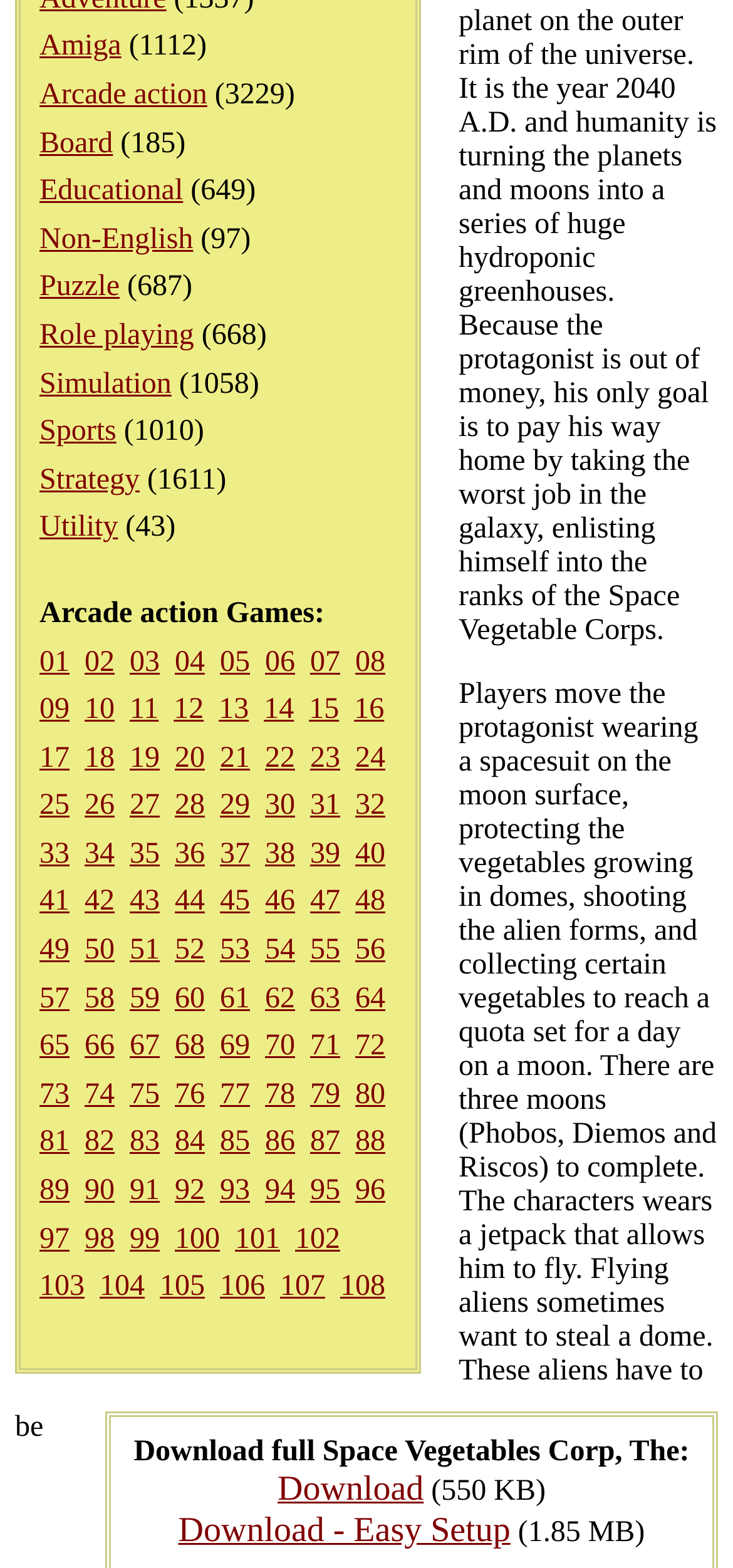Using the webpage screenshot and the element description 44, determine the bounding box coordinates. Specify the coordinates in the format (top-left x, top-left y, bottom-right x, bottom-right y) with values ranging from 0 to 1.

[0.238, 0.565, 0.279, 0.585]